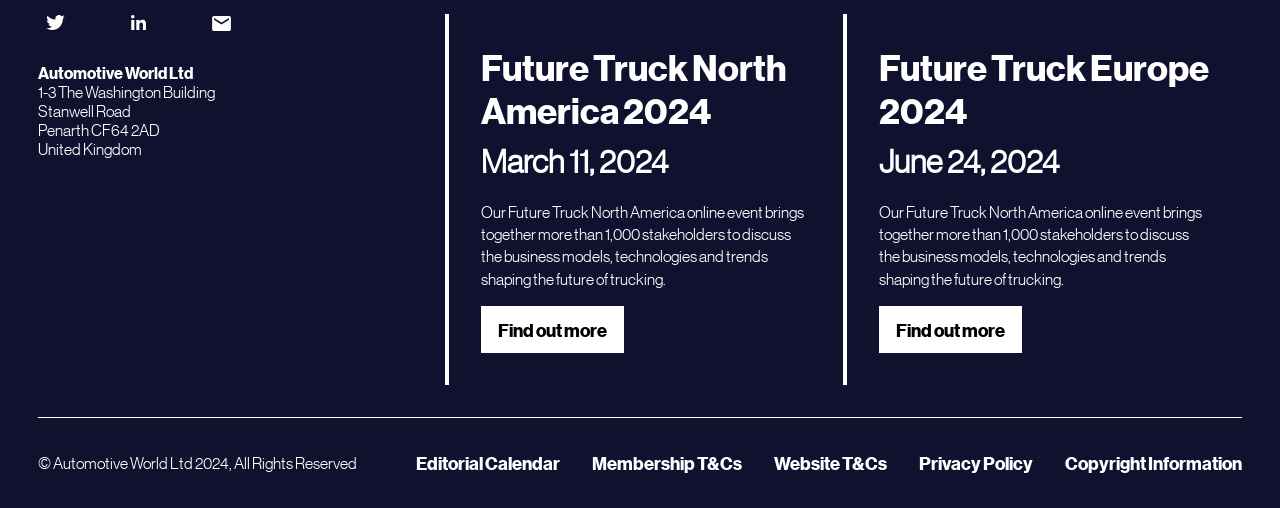Please determine the bounding box coordinates for the element with the description: "Membership T&Cs".

[0.462, 0.889, 0.58, 0.934]